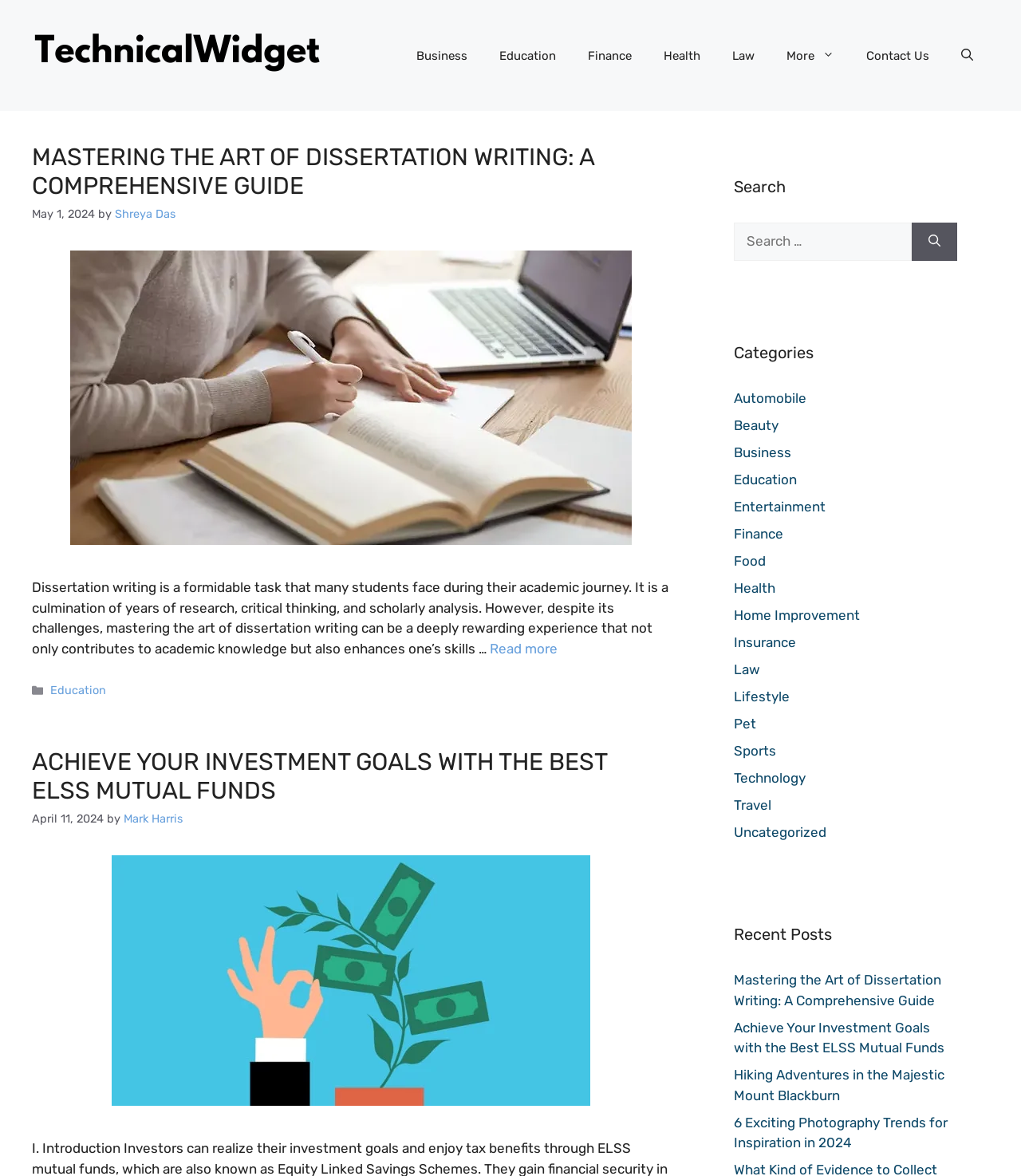Pinpoint the bounding box coordinates of the element to be clicked to execute the instruction: "Click on the 'Education' category".

[0.719, 0.401, 0.78, 0.414]